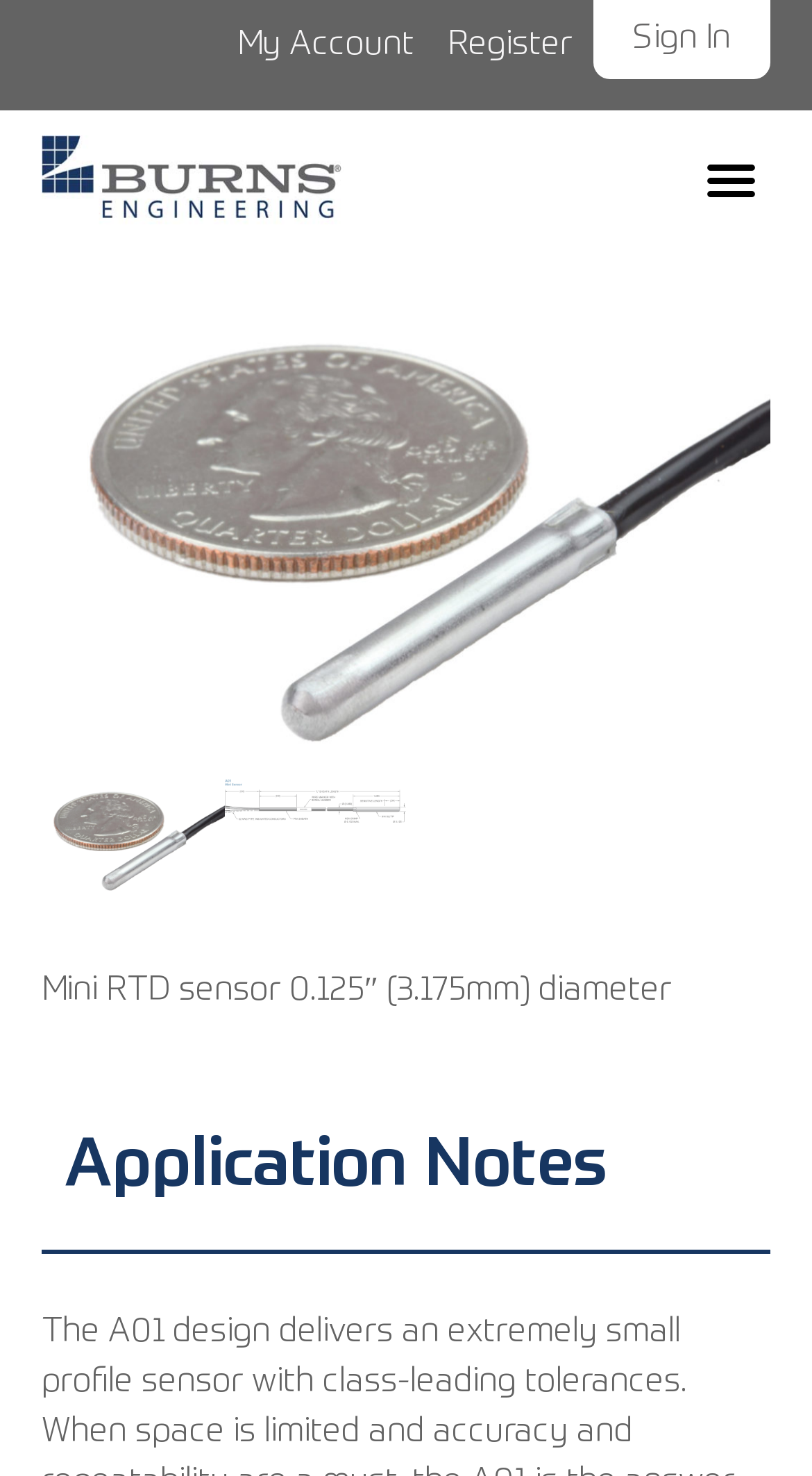Identify and provide the bounding box for the element described by: "My Account".

[0.277, 0.0, 0.526, 0.062]